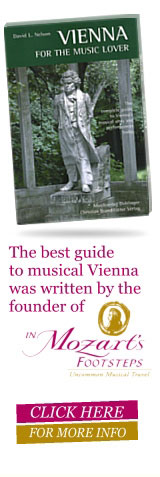What is the author's name?
Look at the image and answer the question with a single word or phrase.

David L. Nelson